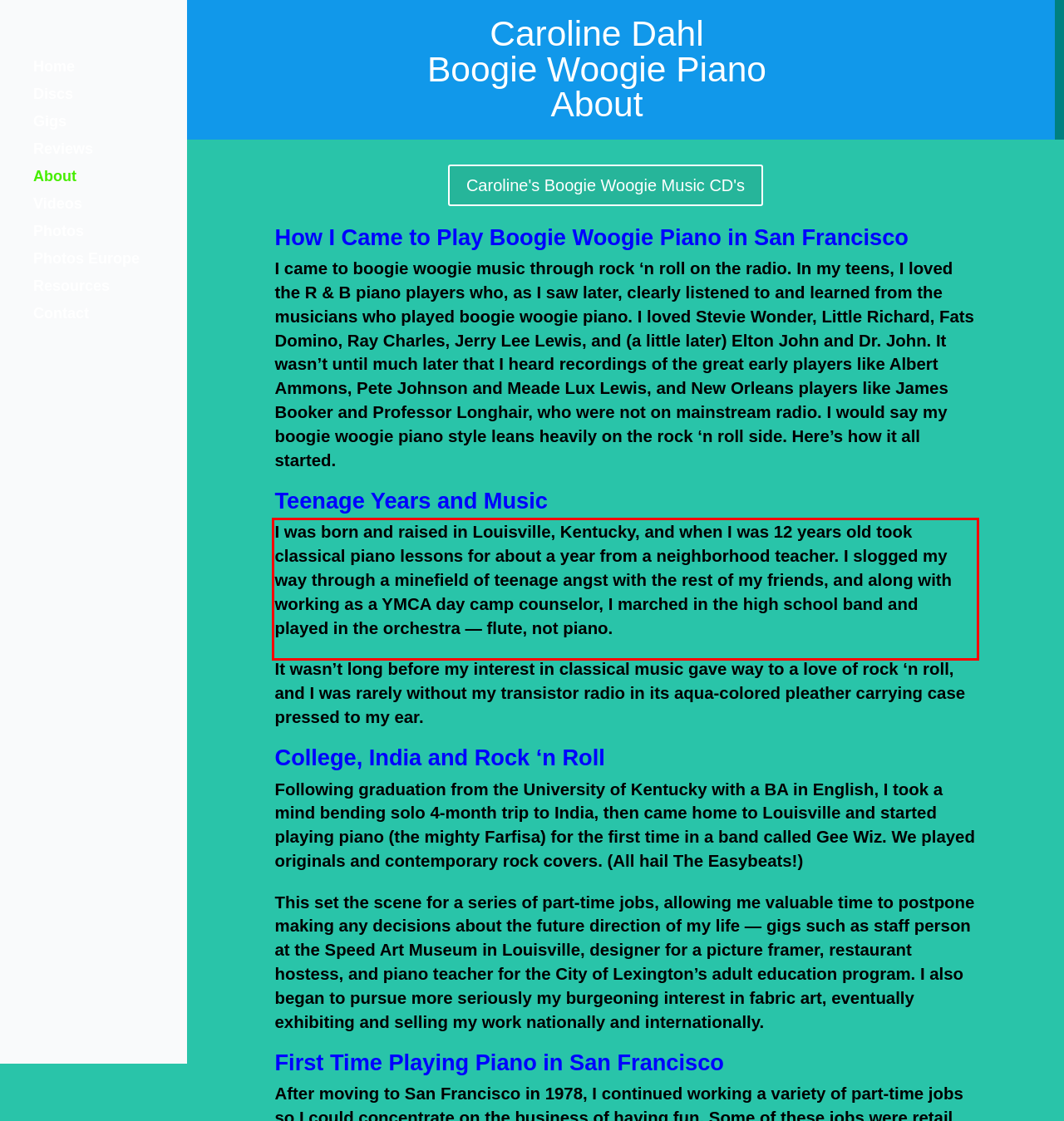The screenshot you have been given contains a UI element surrounded by a red rectangle. Use OCR to read and extract the text inside this red rectangle.

I was born and raised in Louisville, Kentucky, and when I was 12 years old took classical piano lessons for about a year from a neighborhood teacher. I slogged my way through a minefield of teenage angst with the rest of my friends, and along with working as a YMCA day camp counselor, I marched in the high school band and played in the orchestra — flute, not piano.